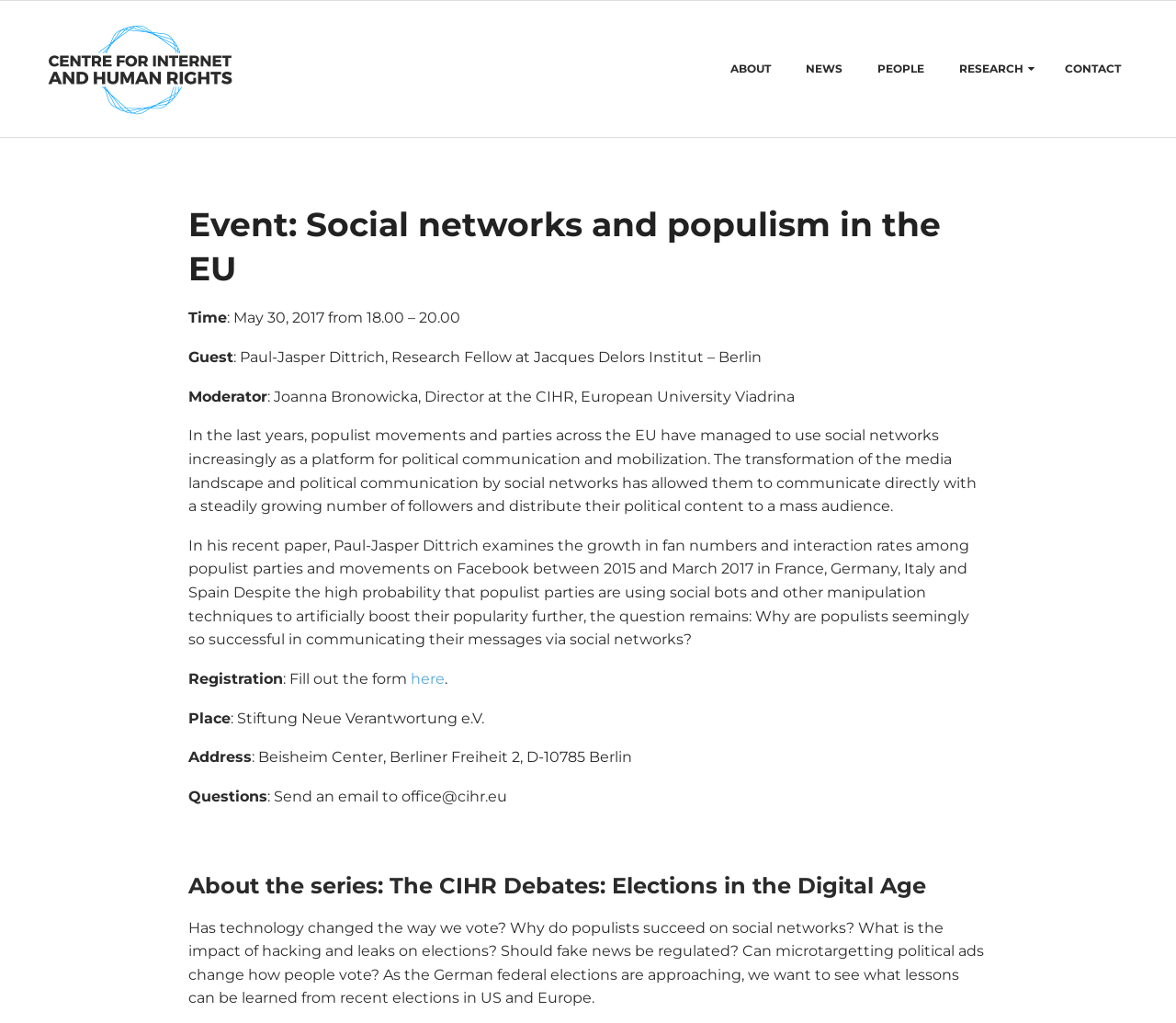What is the topic of the seminar?
Provide a detailed and well-explained answer to the question.

I found the topic of the seminar by looking at the heading 'Event: Social networks and populism in the EU' and the text that follows, which discusses the use of social networks by populist movements and parties in the EU.